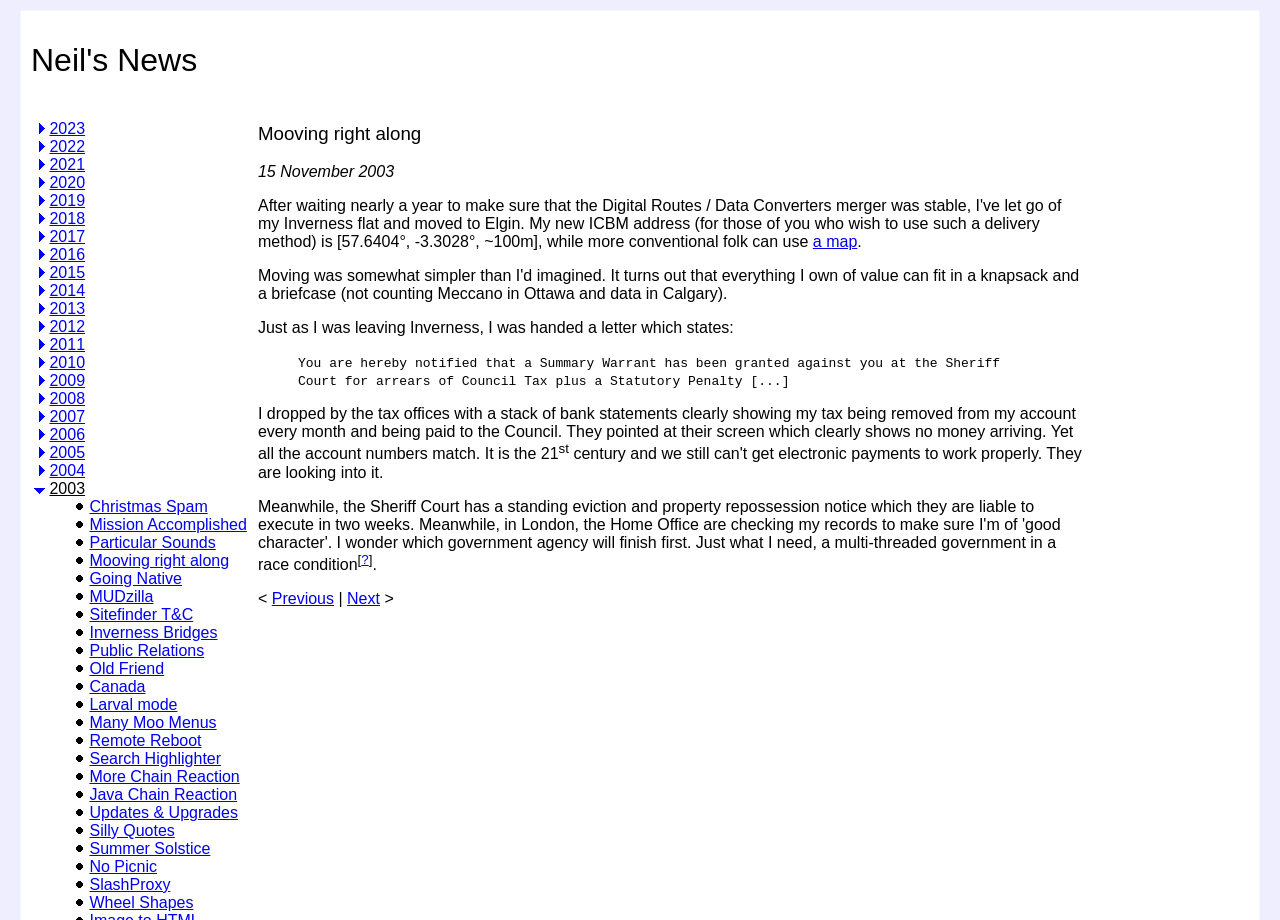Show me the bounding box coordinates of the clickable region to achieve the task as per the instruction: "View news from 2015".

[0.039, 0.287, 0.066, 0.305]